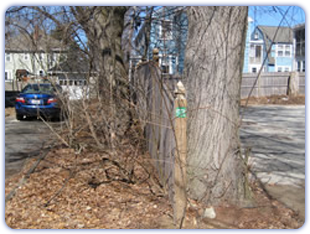What is visible in the background?
Give a comprehensive and detailed explanation for the question.

As I analyze the image, I observe that the background of the scene provides context about the environment. The caption mentions that the background reveals glimpses of parked cars and neighboring houses, which implies that the property is located in a suburban area.